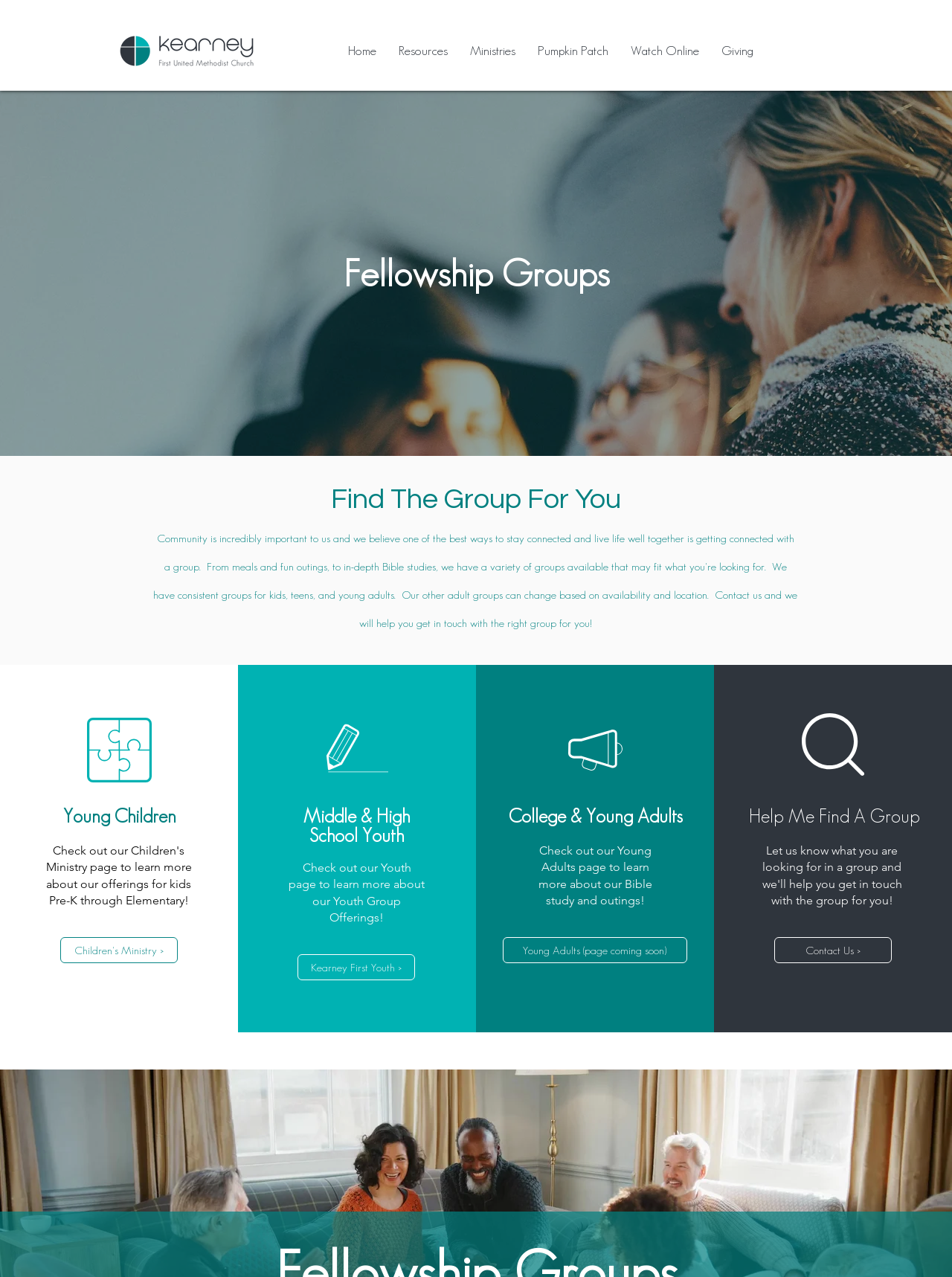Predict the bounding box for the UI component with the following description: "Kearney First Youth >".

[0.312, 0.747, 0.436, 0.767]